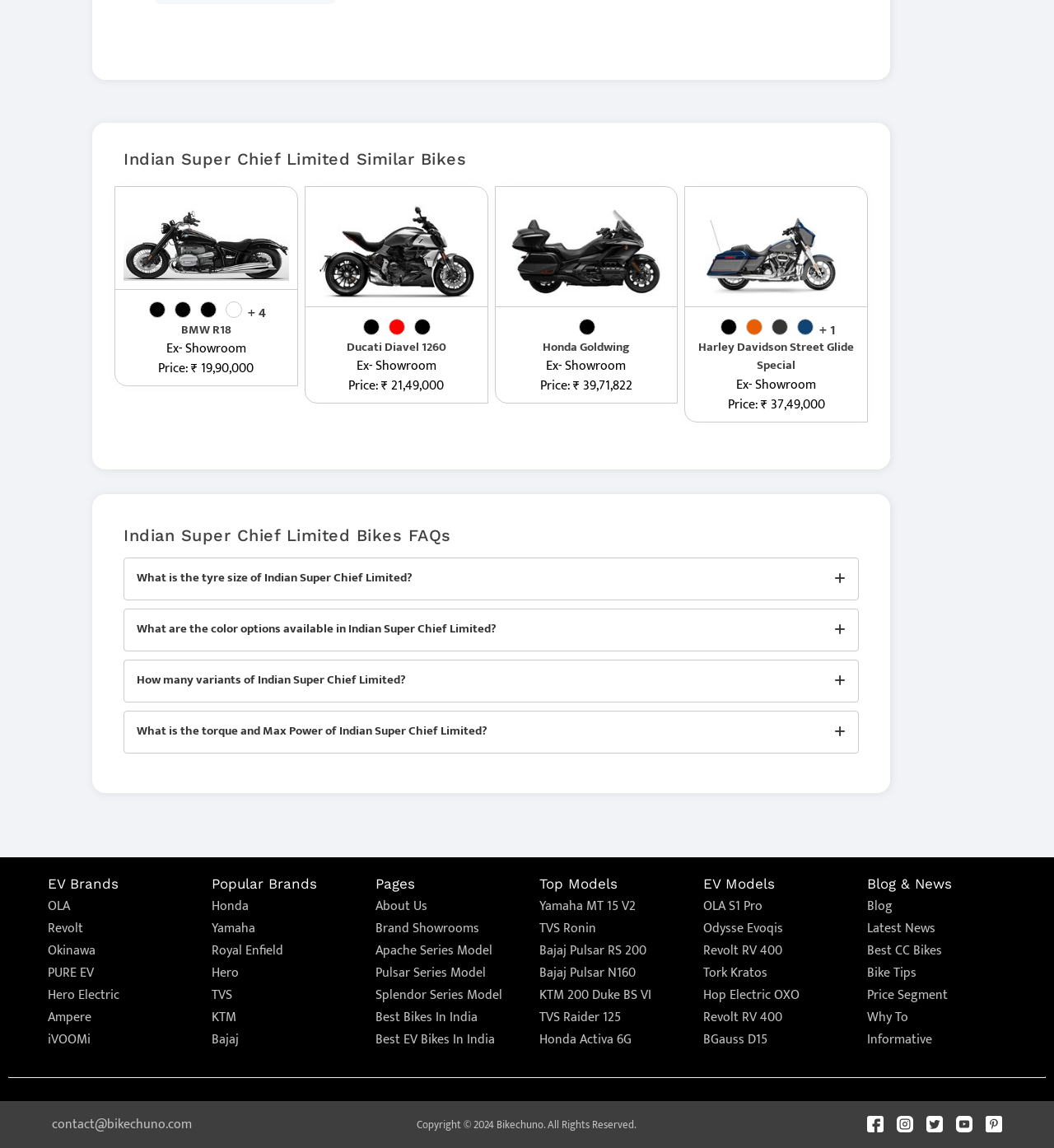What is the tyre size of Indian Super Chief Limited?
Please answer using one word or phrase, based on the screenshot.

Unknown